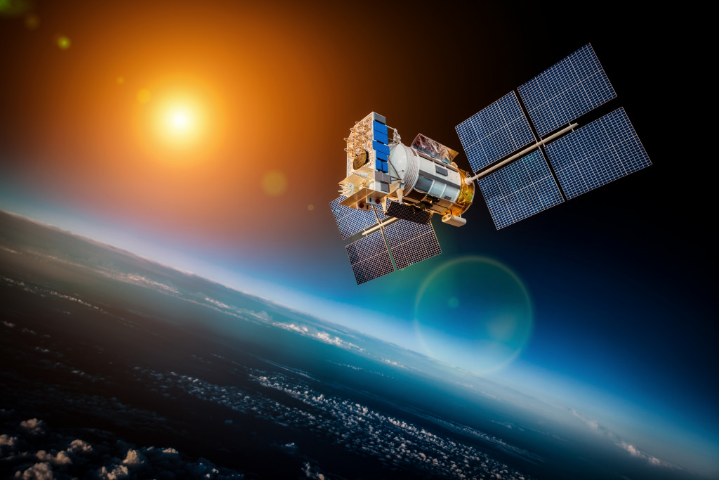What is visible beneath the spacecraft?
Using the image as a reference, deliver a detailed and thorough answer to the question.

Beneath the spacecraft, the Earth's atmosphere is visible, featuring delicate cloud formations that contrast against the deep blue of the planet. This is clear from the image, where the atmosphere is depicted in a gradient of colors.